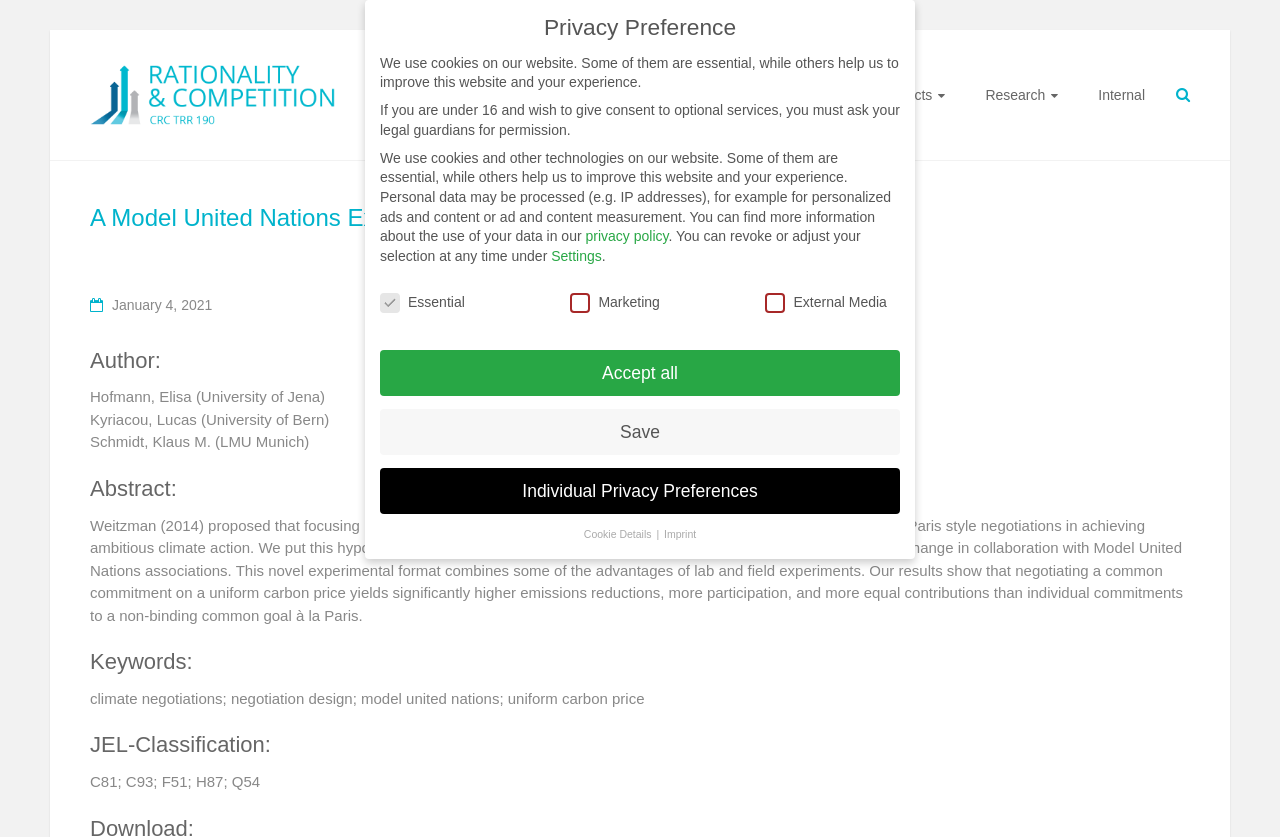Craft a detailed narrative of the webpage's structure and content.

This webpage appears to be a research article or academic paper on climate negotiations. At the top, there is a heading that reads "A Model United Nations Experiment on Climate Negotiations - Rationality and Competition" with a link and an image beside it. Below this, there are four tabs labeled "News", "Events", "Projects", and "Research", which are likely navigation links to other sections of the website.

The main content of the page is divided into sections, starting with a heading that reads "January 4, 2021" followed by a link. Below this, there is a textbox with a label "Author:" and three lines of text listing the authors of the paper. The next section is labeled "Abstract:" and contains a lengthy paragraph summarizing the research.

Following the abstract, there are sections labeled "Keywords:" and "JEL-Classification:", which list relevant keywords and classification codes for the research. 

In the bottom left corner of the page, there is a section labeled "Privacy Preference" with a heading and several paragraphs of text explaining the website's use of cookies and data processing. Below this, there are three checkboxes labeled "Essential", "Marketing", and "External Media" with corresponding buttons to accept or customize privacy settings.

Finally, there are several buttons at the bottom of the page, including "Accept all", "Save", "Individual Privacy Preferences", "Cookie Details", and "Imprint", which are likely related to managing privacy settings and accessing additional information.